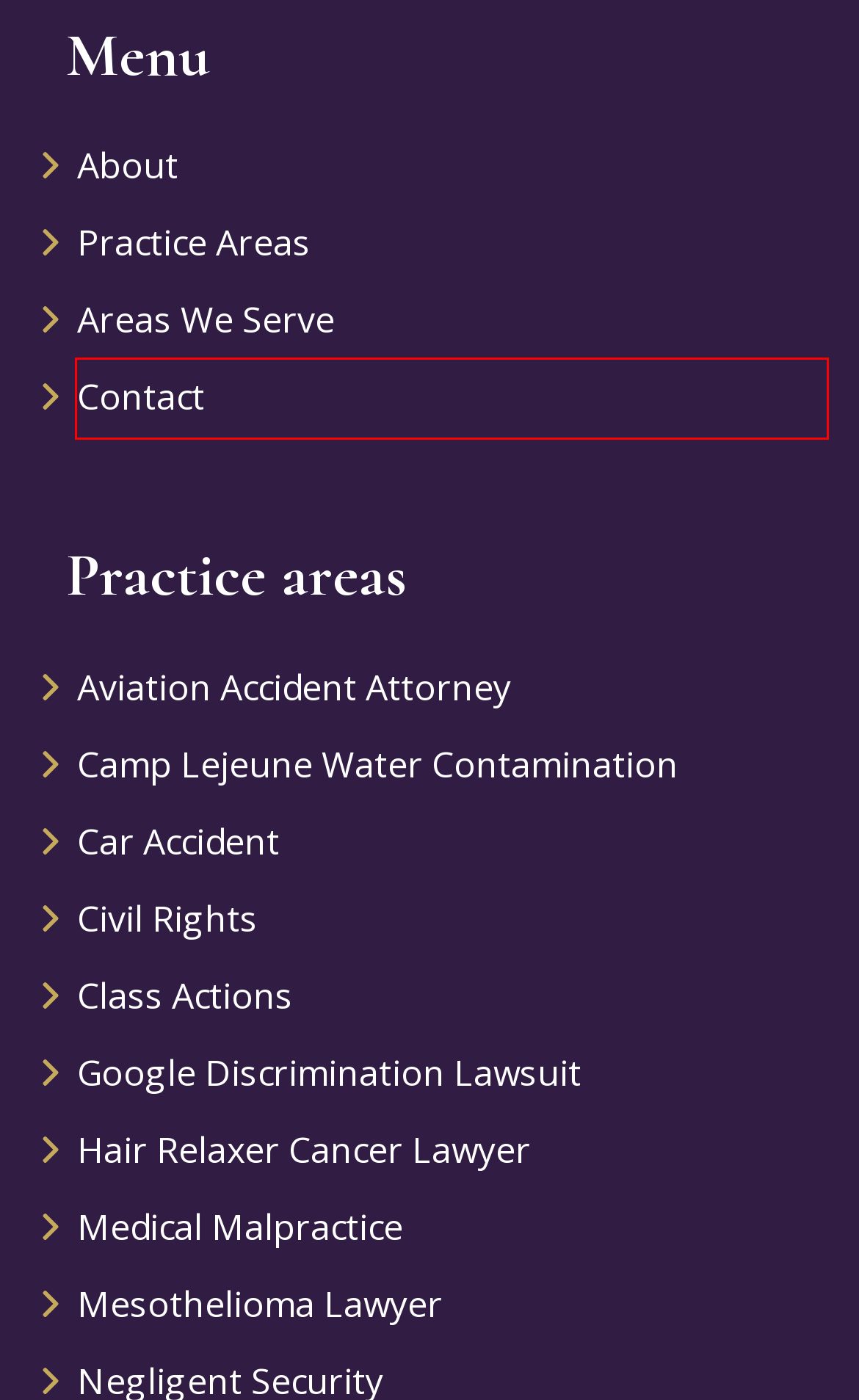You are provided a screenshot of a webpage featuring a red bounding box around a UI element. Choose the webpage description that most accurately represents the new webpage after clicking the element within the red bounding box. Here are the candidates:
A. Camp Lejeune Water Contamination Lawyer | Ben Crump
B. Trust An Aviation Accident Attorney from Ben Crump Law
C. Experienced Car Accident Lawyers
D. Trust Your Hair Relaxer Cancer Lawsuit To Ben Crump Law
E. Google Discrimination Lawsuit | Ben Crump
F. Contact - Ben Crump
G. About - Ben Crump
H. Practice Areas - Ben Crump

F